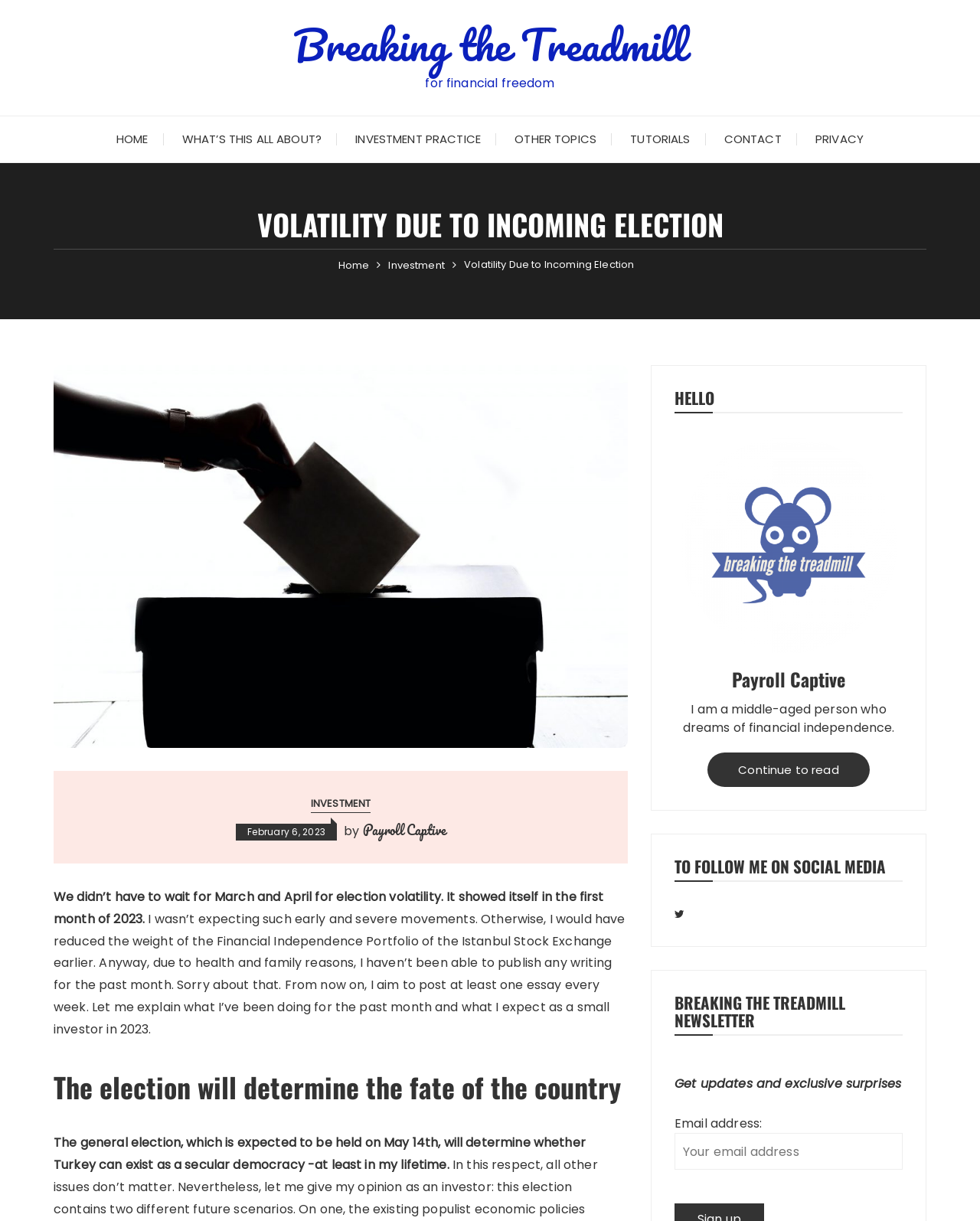What is the name of the author of the latest article?
Could you answer the question with a detailed and thorough explanation?

I found the answer by looking at the article section, where it says 'by Payroll Captive' next to the date 'February 6, 2023'.